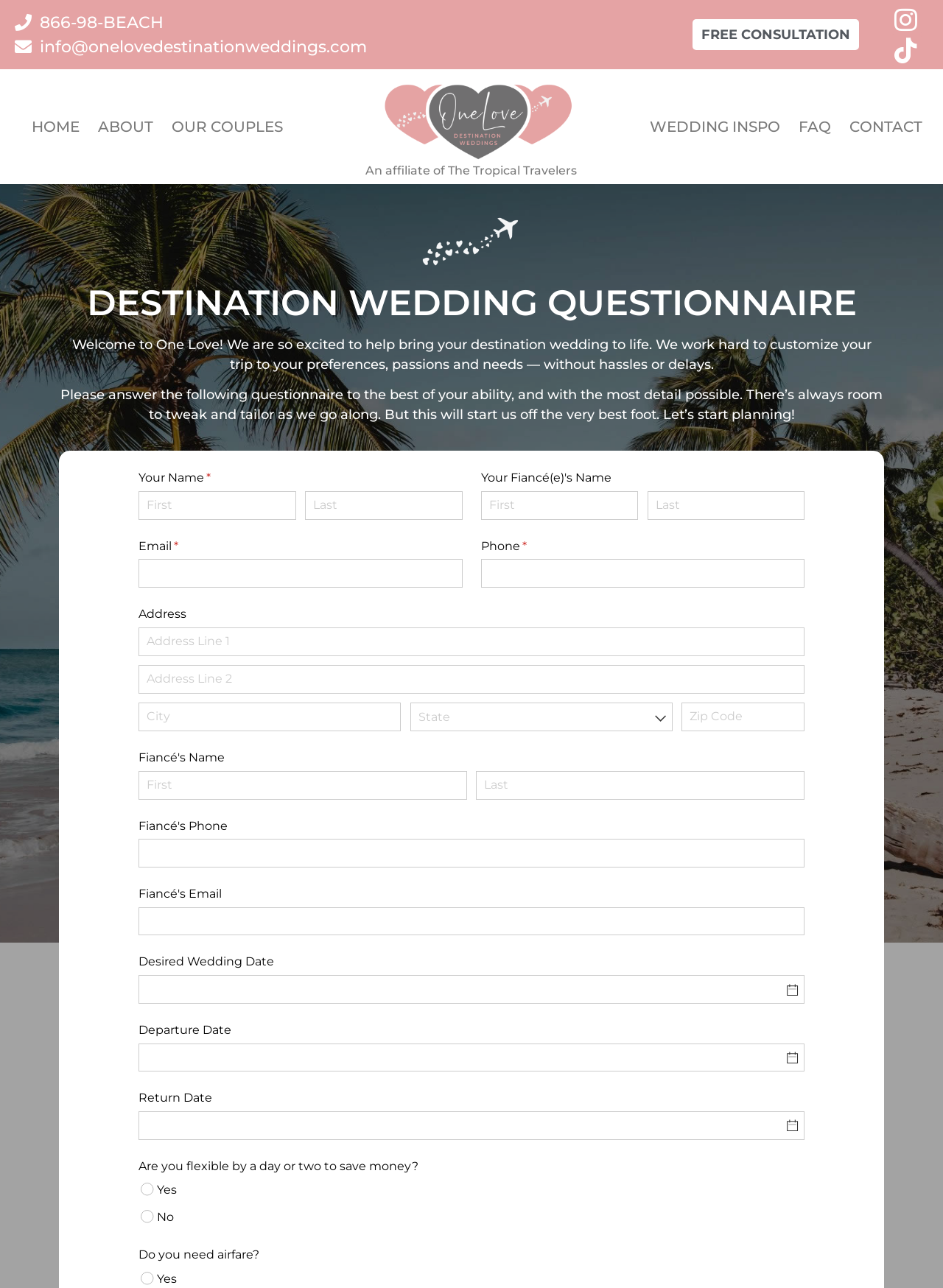What is the purpose of the questionnaire on this webpage?
We need a detailed and exhaustive answer to the question. Please elaborate.

I inferred the purpose of the questionnaire by reading the introductory text on the webpage. It says 'Welcome to One Love! We are so excited to help bring your destination wedding to life.' and then asks the user to answer the questionnaire to start planning. Therefore, the purpose of the questionnaire is to plan a destination wedding.